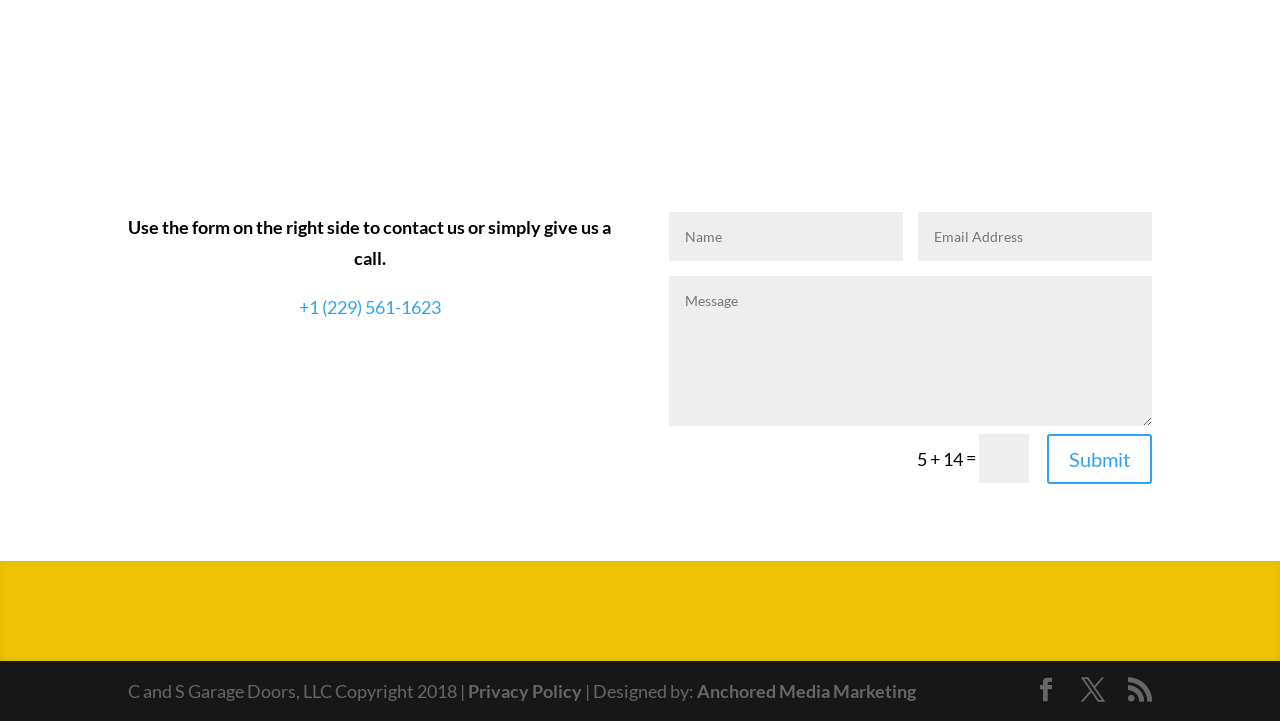Please answer the following question using a single word or phrase: 
How many textboxes are there in the contact form?

3